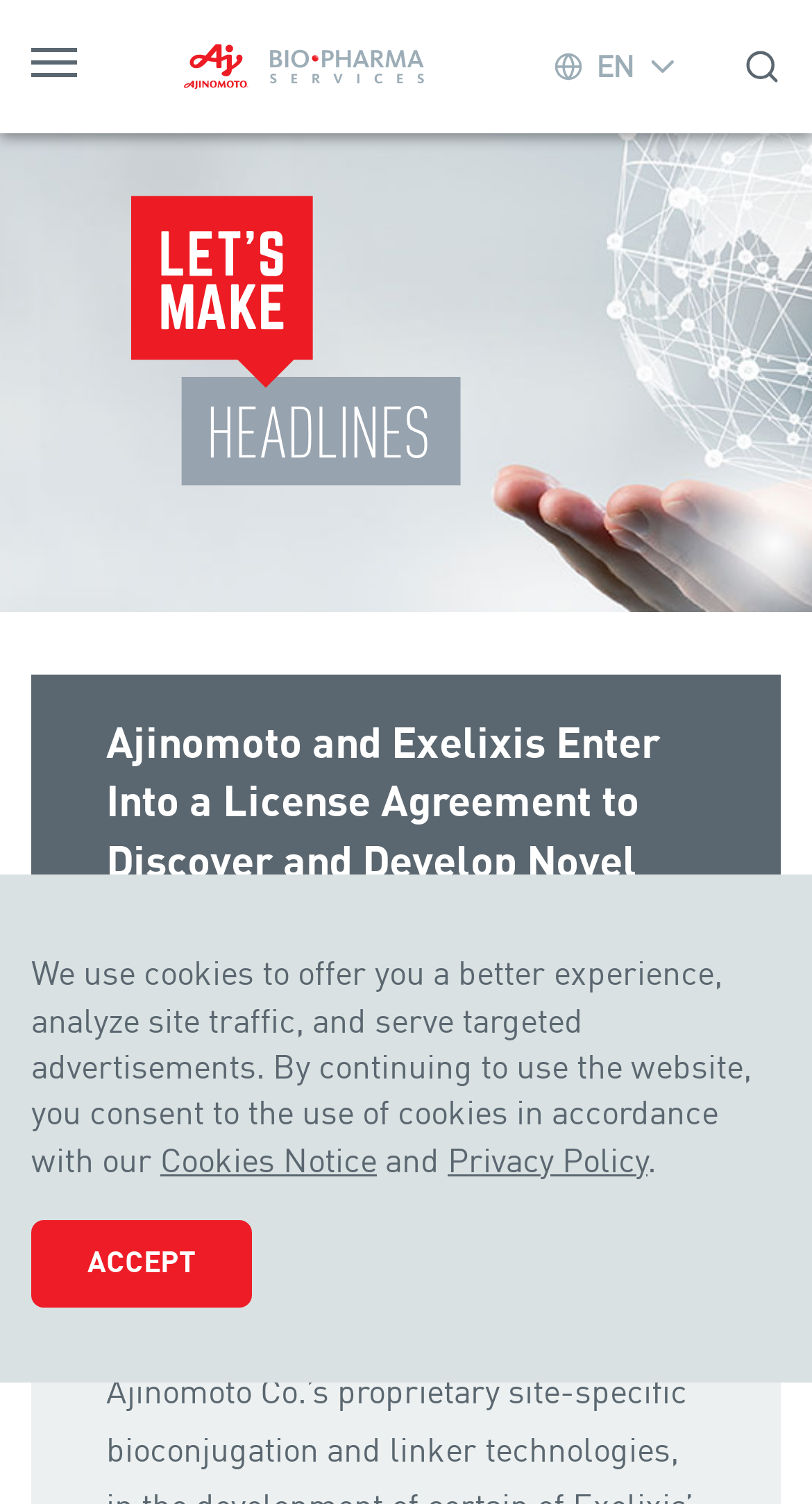Answer the question in one word or a short phrase:
What is the topic of the main article?

Cancer treatment